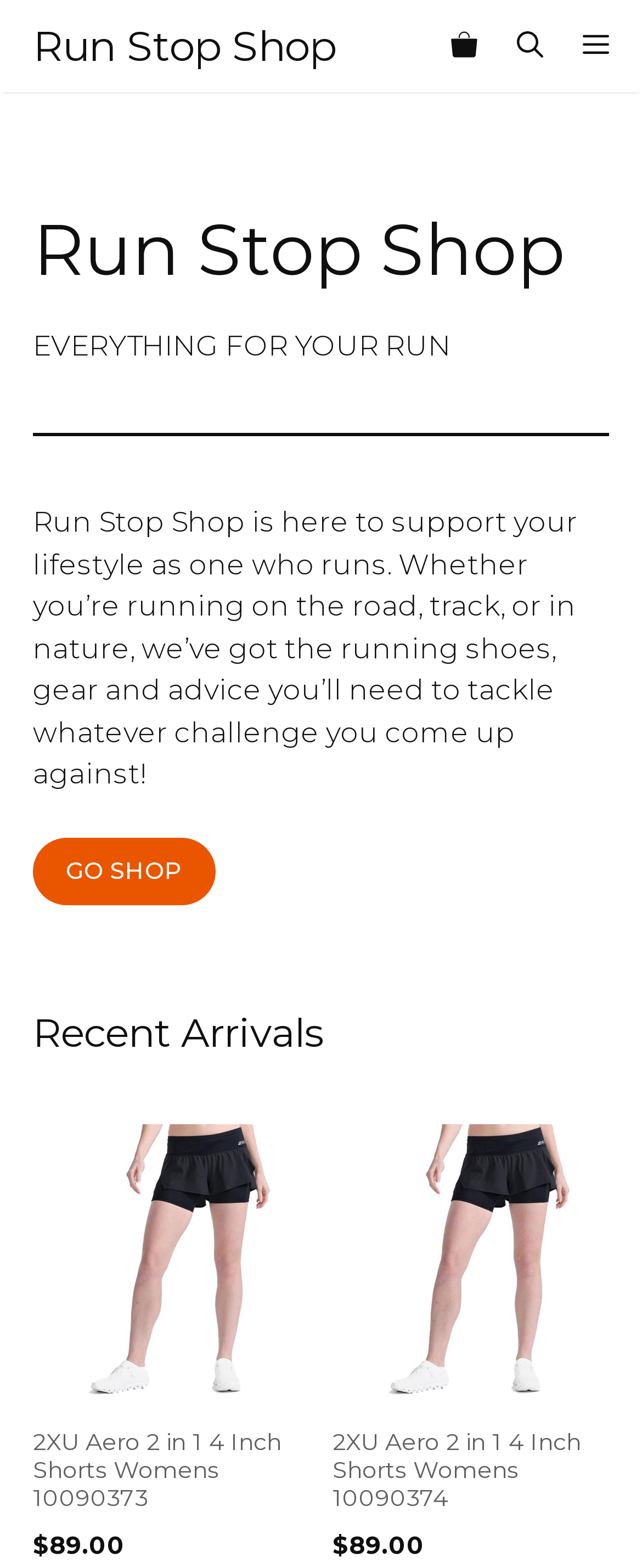Based on the element description GO SHOP, identify the bounding box coordinates for the UI element. The coordinates should be in the format (top-left x, top-left y, bottom-right x, bottom-right y) and within the 0 to 1 range.

[0.051, 0.534, 0.336, 0.577]